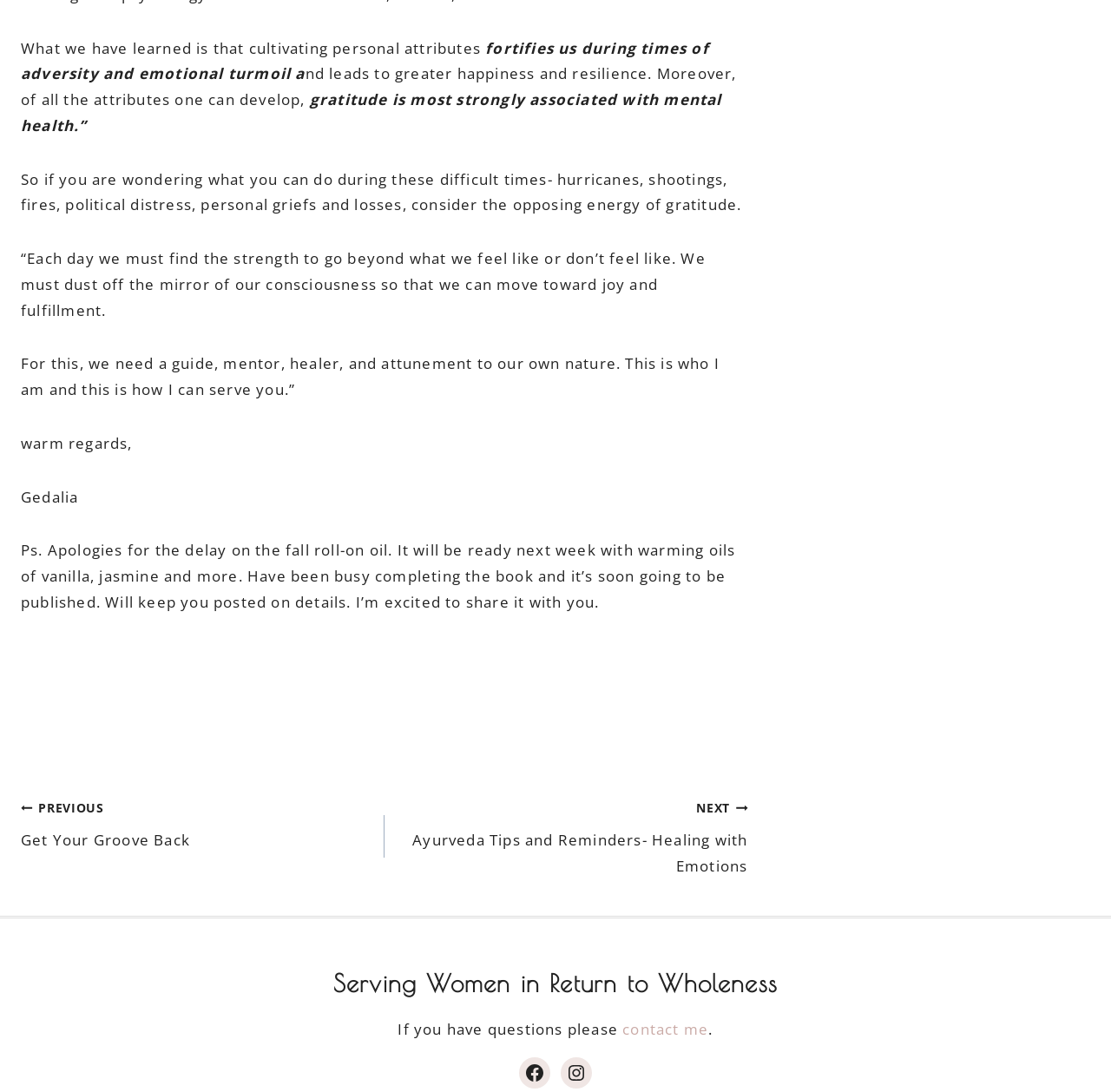What is the topic of the post?
Refer to the image and provide a one-word or short phrase answer.

Gratitude